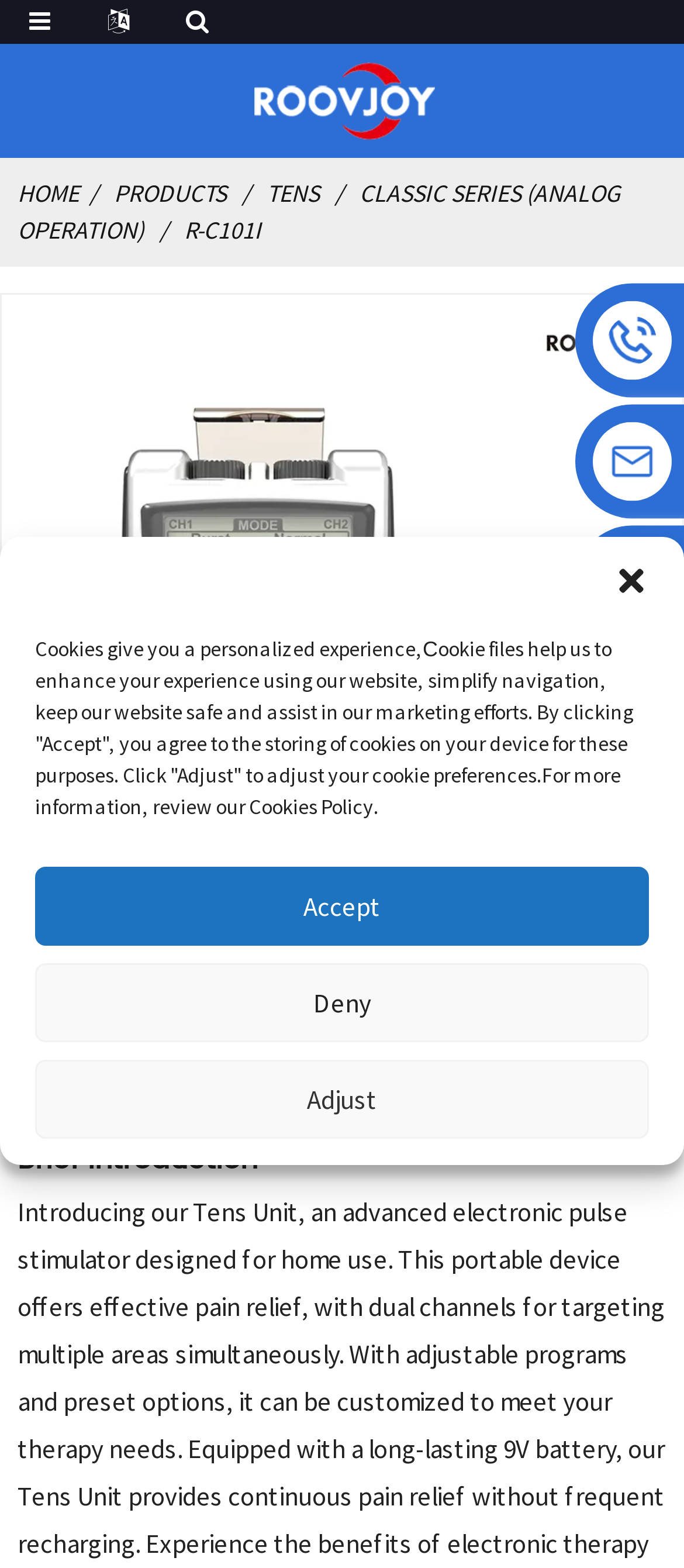Offer a detailed explanation of the webpage layout and contents.

This webpage is about the R-C101I, a classic TENS machine with analog operation. At the top left corner, there is a figure element, and next to it, a logo link is positioned. Below the logo, there are several links, including "HOME", "PRODUCTS", "TENS", "CLASSIC SERIES (ANALOG OPERATION)", and "R-C101I", which are arranged horizontally.

On the left side of the page, there is a prominent link "Classic TENS electrotherapy devices with analog adjustment" that spans almost the entire height of the page. This link contains an image with the same description. 

Below the links, there are two buttons, "Next slide" and "Previous slide", which are positioned at the bottom right and left corners, respectively. The "Previous slide" button is currently disabled.

The main content of the page is divided into two sections. The first section has a heading "Classic TENS Electrotherapy Devices With Analog Adjustment" and provides a brief introduction to the product. The second section has a heading "Brief Introduction" and likely contains more detailed information about the product.

On the right side of the page, there are five small images, which are icons for telephone, email, WhatsApp, WeChat, and a "top" button, arranged vertically.

A dialog box is also present on the page, which is used to manage cookie consent. The dialog box contains a description of how cookies are used on the website and provides options to "Accept", "Deny", or "Adjust" cookie preferences.